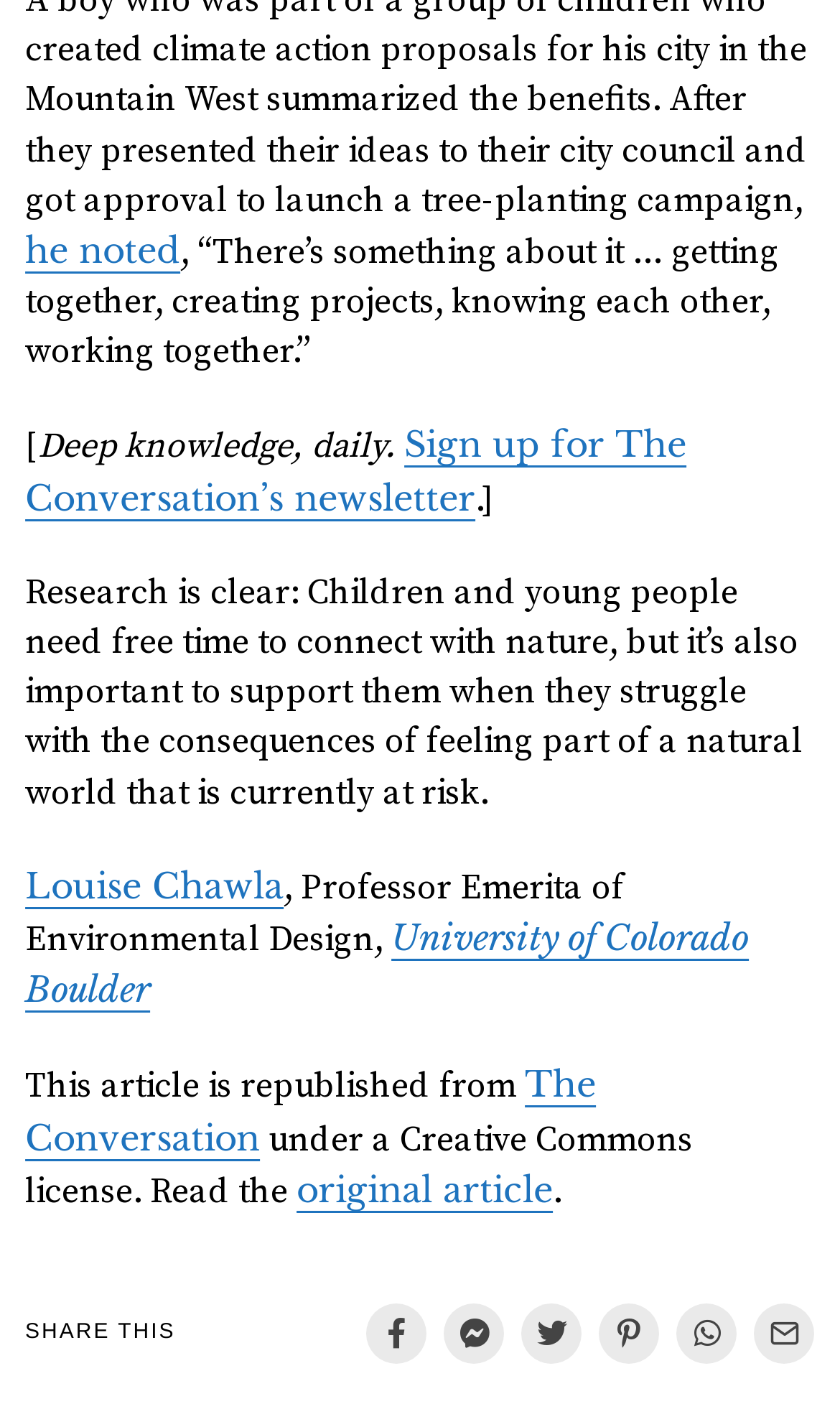What is the purpose of the icons at the bottom?
Please give a detailed answer to the question using the information shown in the image.

The icons at the bottom of the page, such as '', '', etc., are likely social media sharing icons, allowing users to share the article on various platforms.